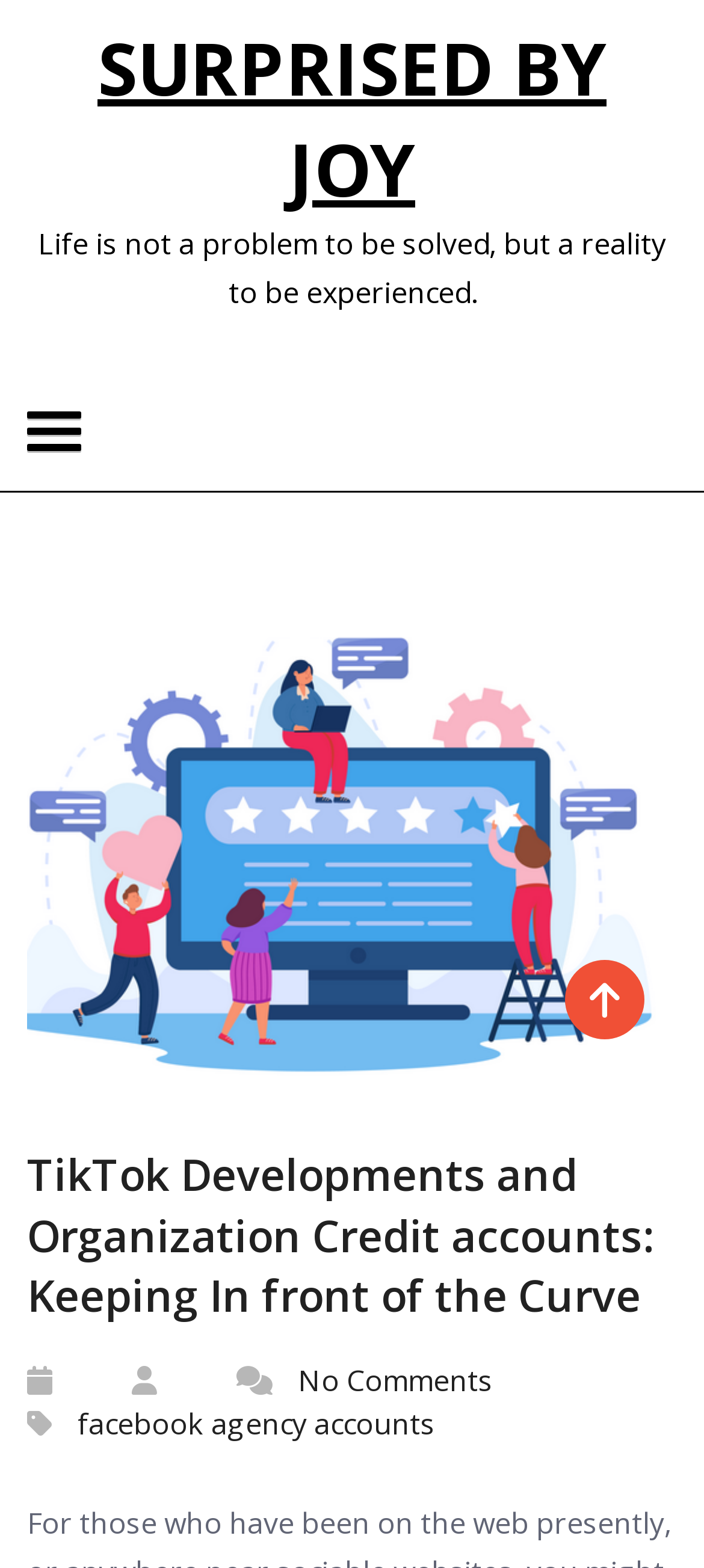Use the details in the image to answer the question thoroughly: 
What is the name of the organization mentioned on the webpage?

The webpage mentions 'TikTok Developments and Organization Credit accounts' which suggests that the organization being referred to is TikTok.